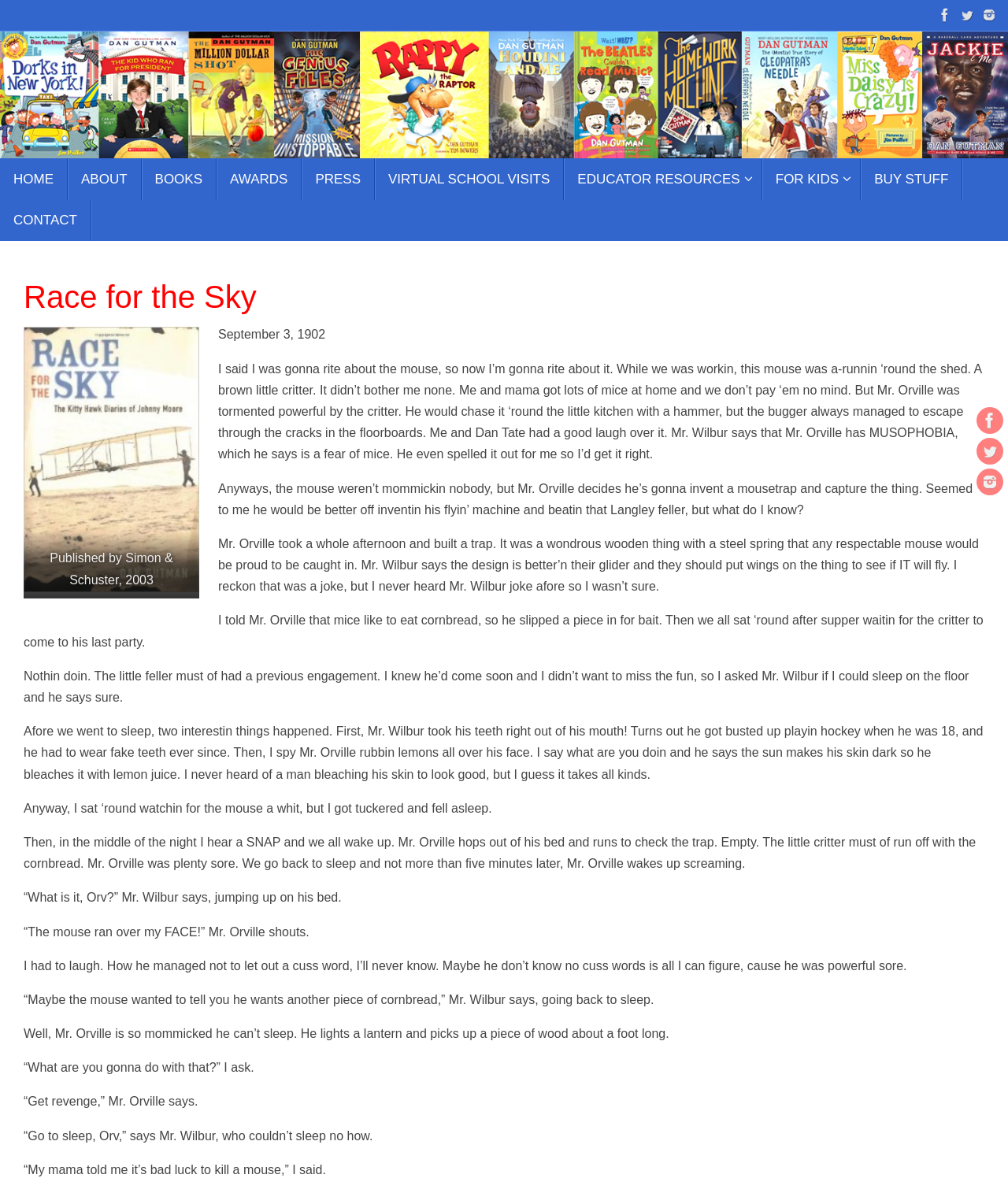Determine the bounding box coordinates of the clickable region to carry out the instruction: "Click on the CONTACT link".

[0.0, 0.167, 0.091, 0.202]